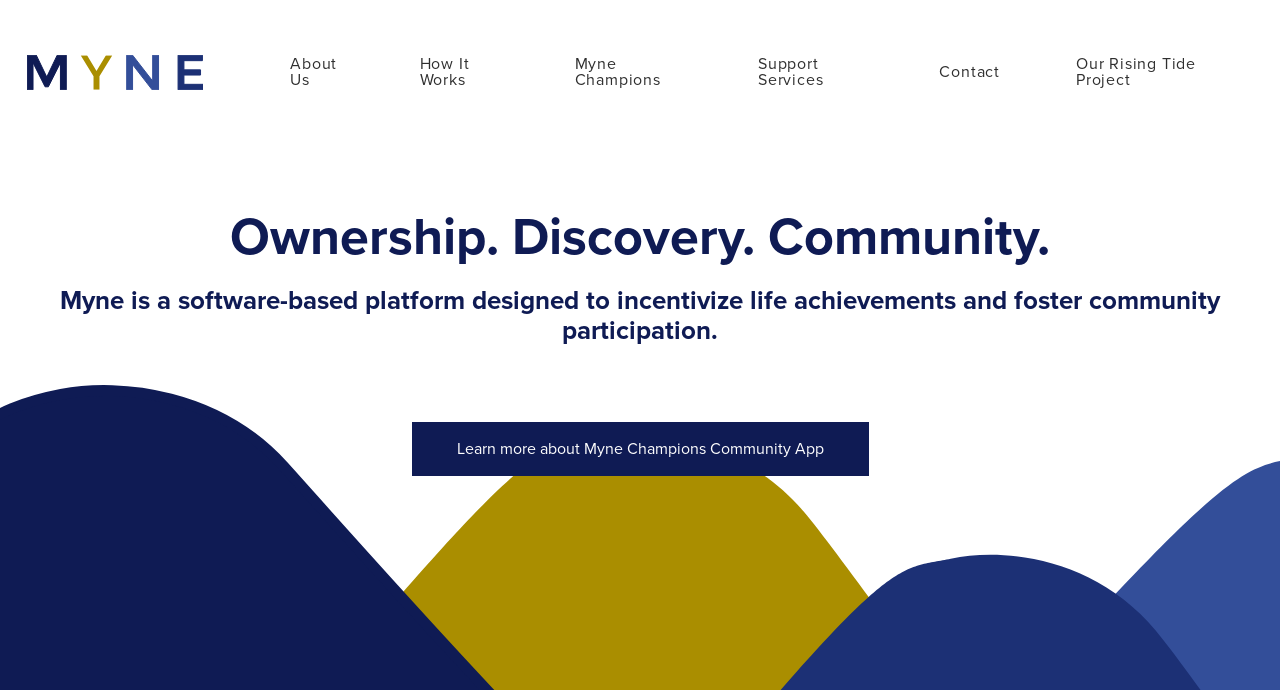Identify the bounding box coordinates for the element you need to click to achieve the following task: "Read about the 'Our Rising Tide Project'". Provide the bounding box coordinates as four float numbers between 0 and 1, in the form [left, top, right, bottom].

[0.813, 0.055, 0.984, 0.154]